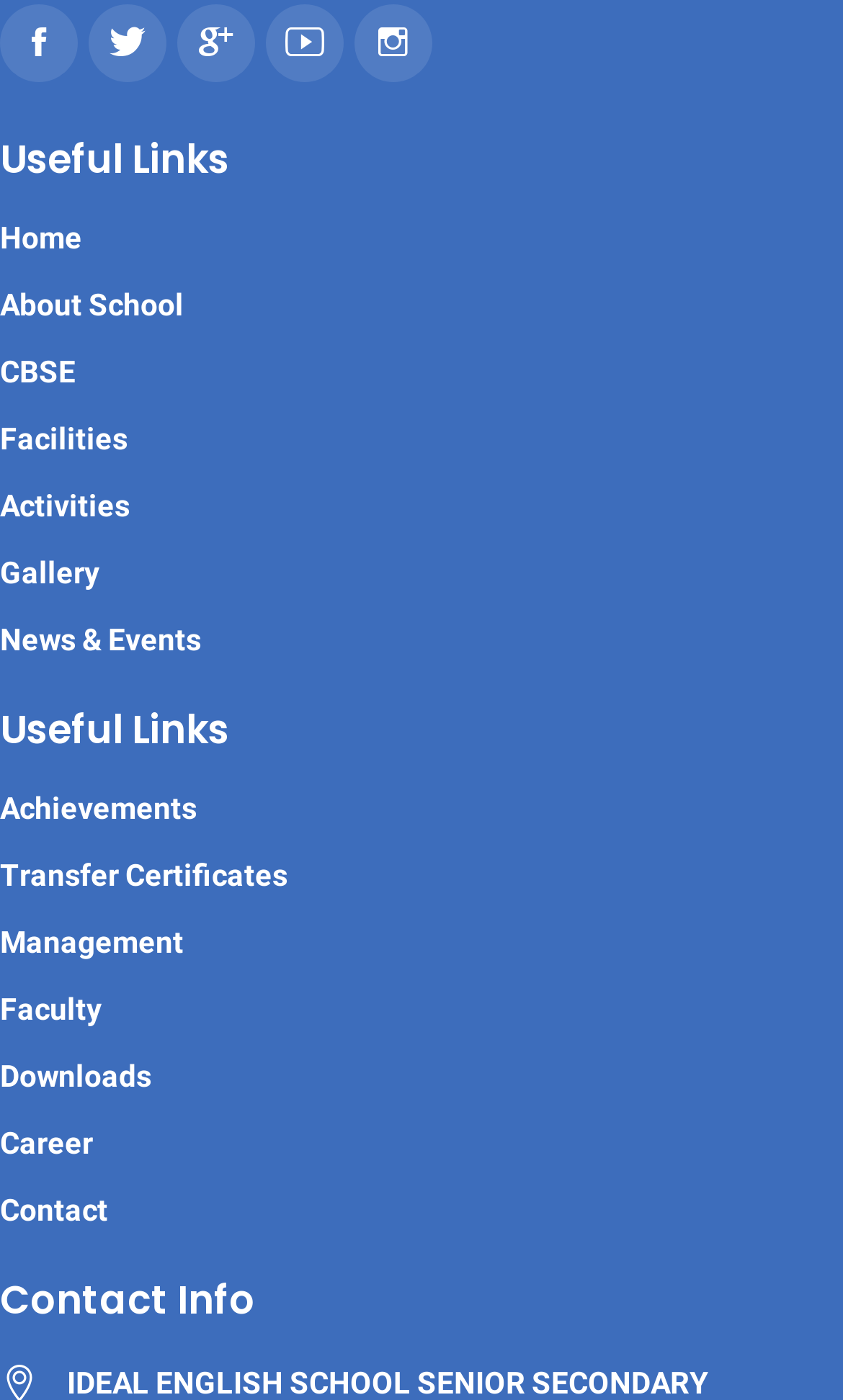Please determine the bounding box coordinates of the section I need to click to accomplish this instruction: "Click on the Home link".

[0.0, 0.157, 0.097, 0.182]